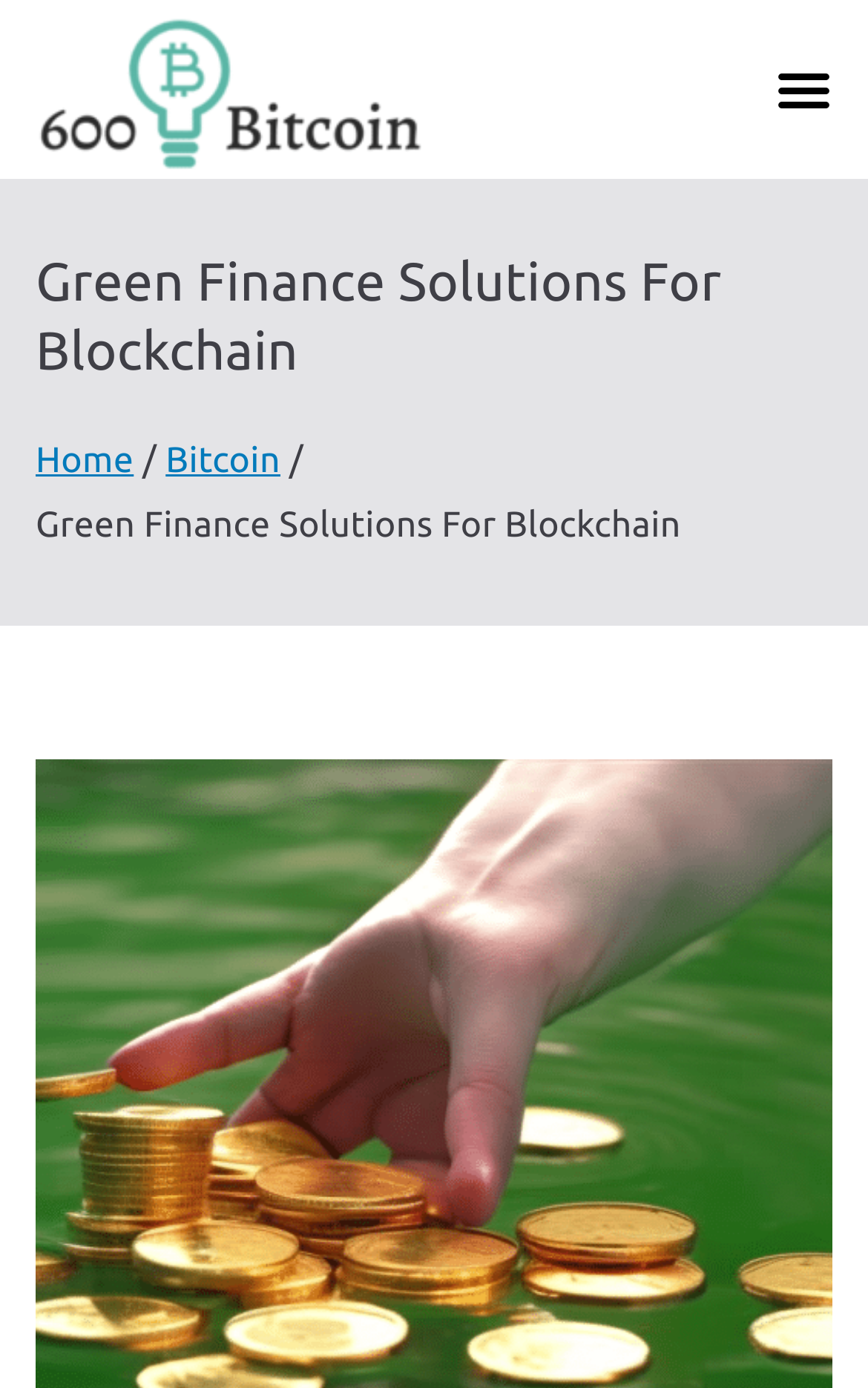Provide the bounding box coordinates of the HTML element this sentence describes: "Menu". The bounding box coordinates consist of four float numbers between 0 and 1, i.e., [left, top, right, bottom].

[0.878, 0.034, 0.974, 0.094]